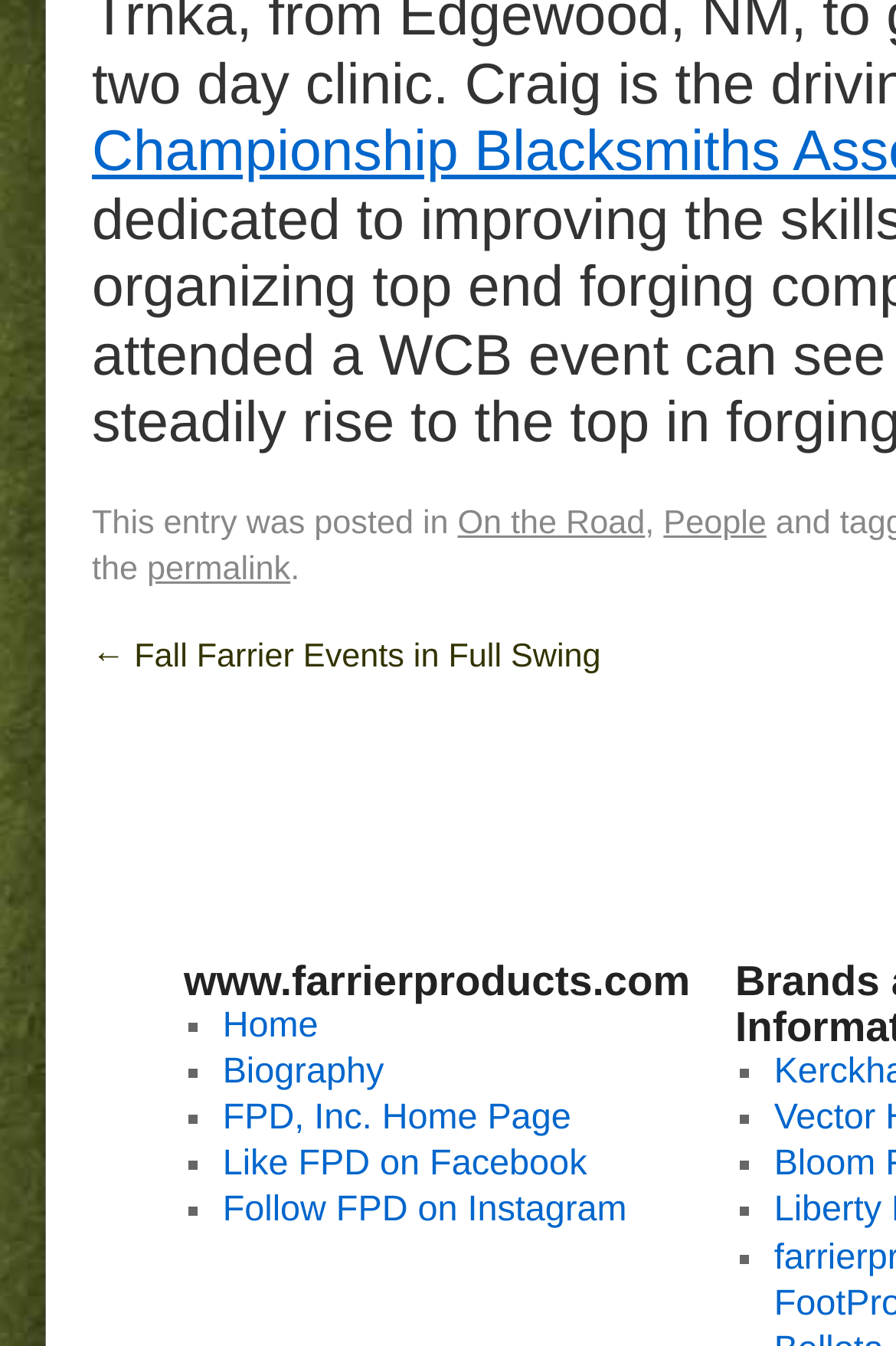What is the name of the website?
Using the image as a reference, give a one-word or short phrase answer.

www.farrierproducts.com